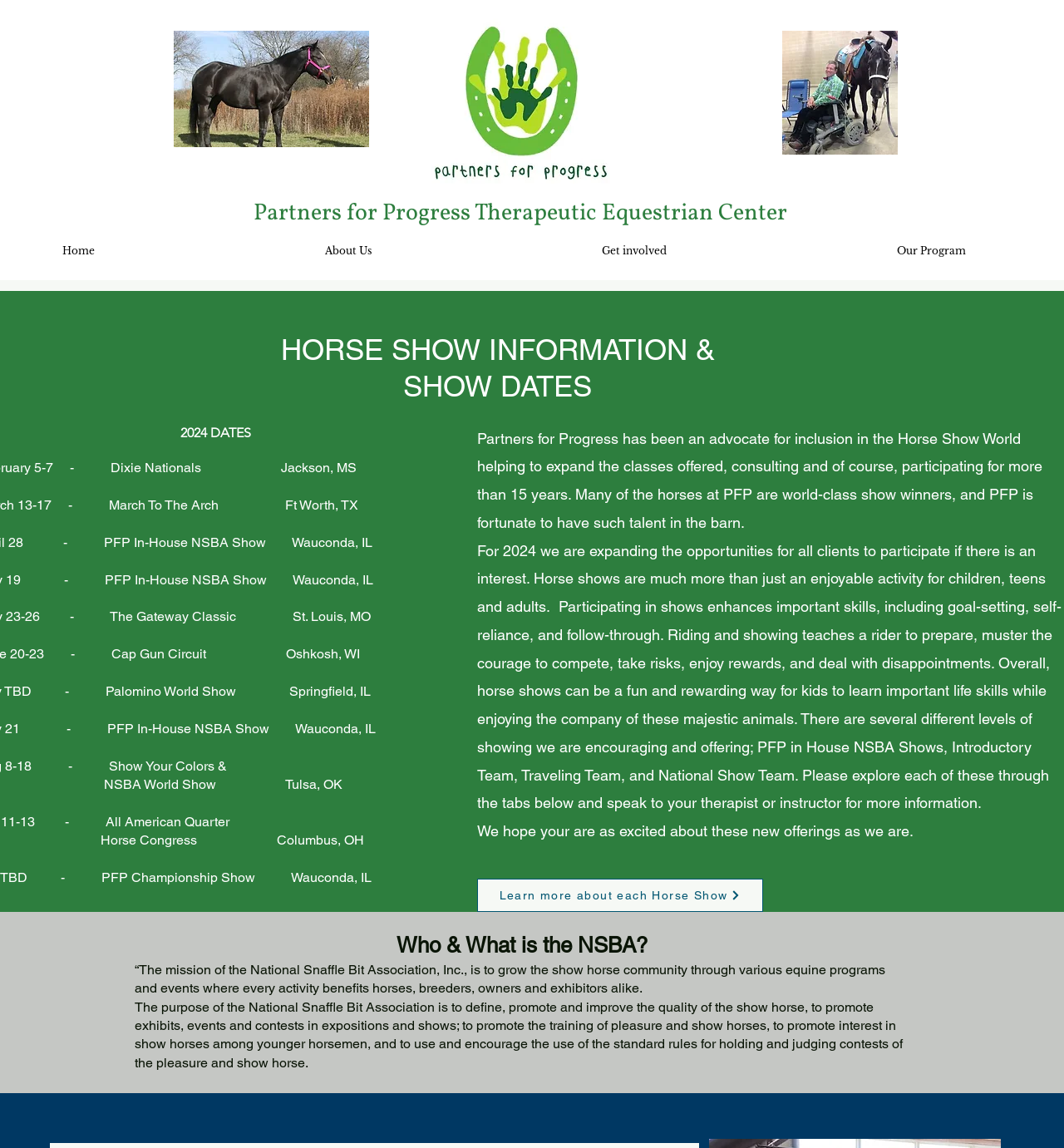What is the purpose of participating in horse shows?
Please interpret the details in the image and answer the question thoroughly.

According to the webpage, participating in horse shows can help individuals learn important life skills, such as goal-setting, self-reliance, and follow-through, while also enjoying the company of horses.